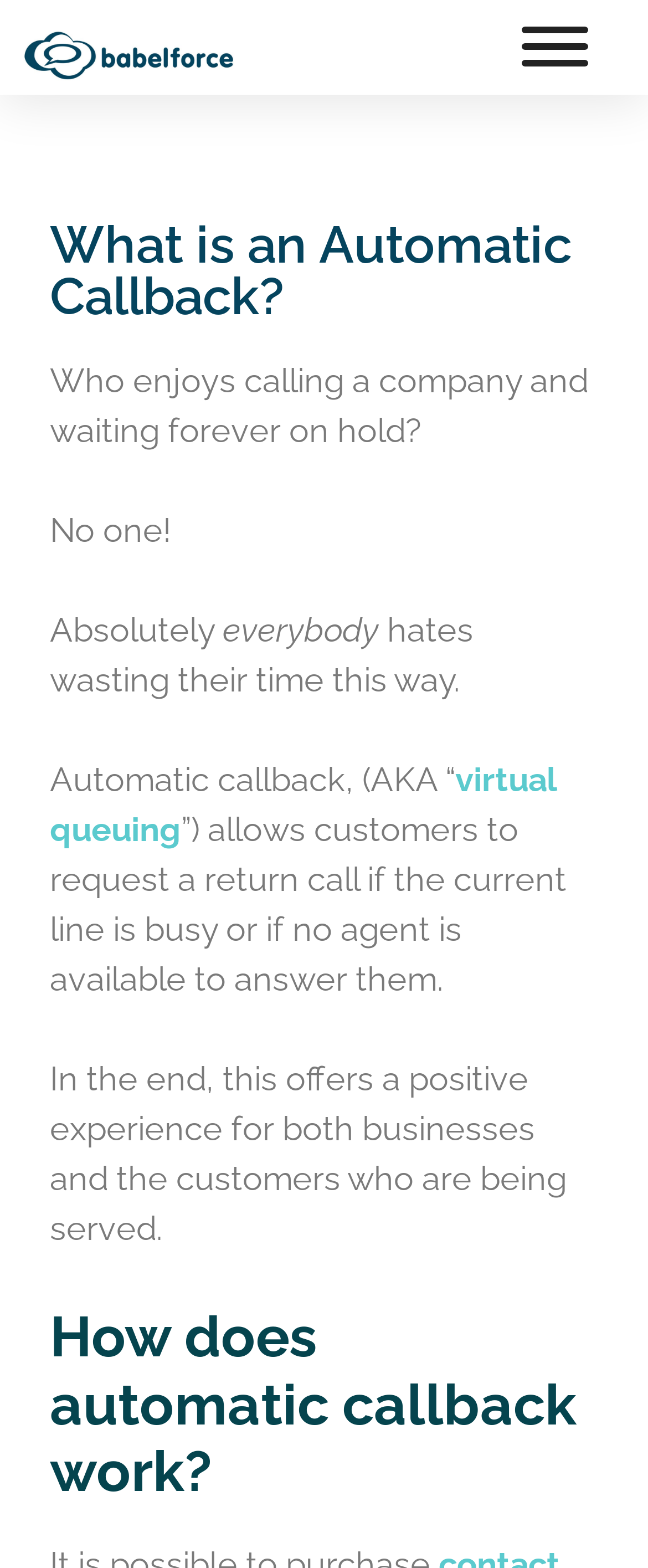Predict the bounding box of the UI element that fits this description: "virtual queuing".

[0.077, 0.484, 0.856, 0.541]